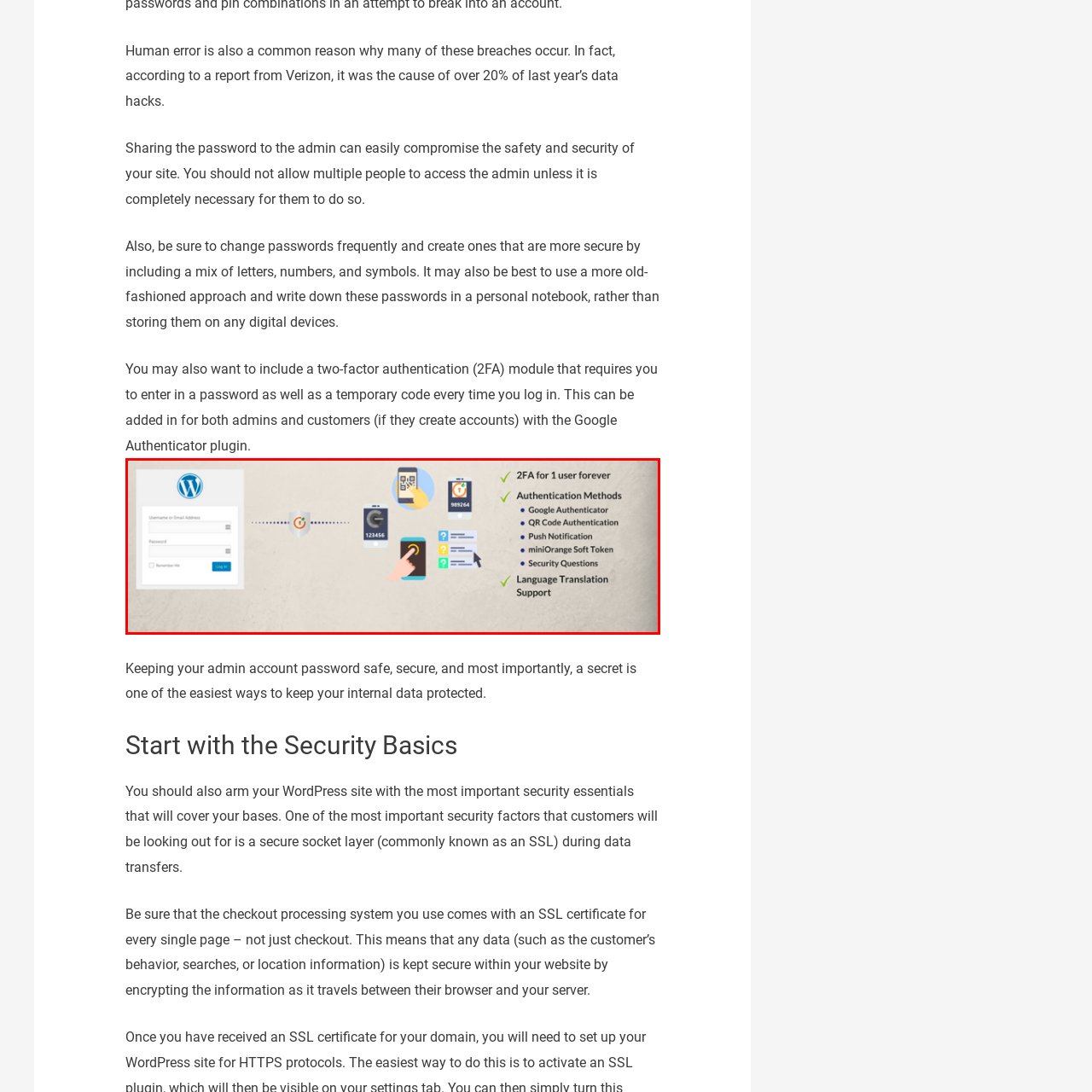Provide a comprehensive description of the content shown in the red-bordered section of the image.

This image illustrates the integration of Two-Factor Authentication (2FA) for WordPress users, showcasing the enhanced security measures for website logins. At the center, a WordPress login interface features fields for a username and password, emphasizing the importance of secure credentials. The diagram demonstrates the authentication process, highlighting various methods such as Google Authenticator, QR Code authentication, and security questions, ensuring users' data is protected. 

Key benefits displayed include the provision of 2FA for lifelong security for one user, alongside options like push notifications and miniOrange Soft Tokens for additional verification. Furthermore, the image mentions language translation support, indicating accessibility for a broader audience. This visual encapsulates vital security practices essential for maintaining a secure online environment.